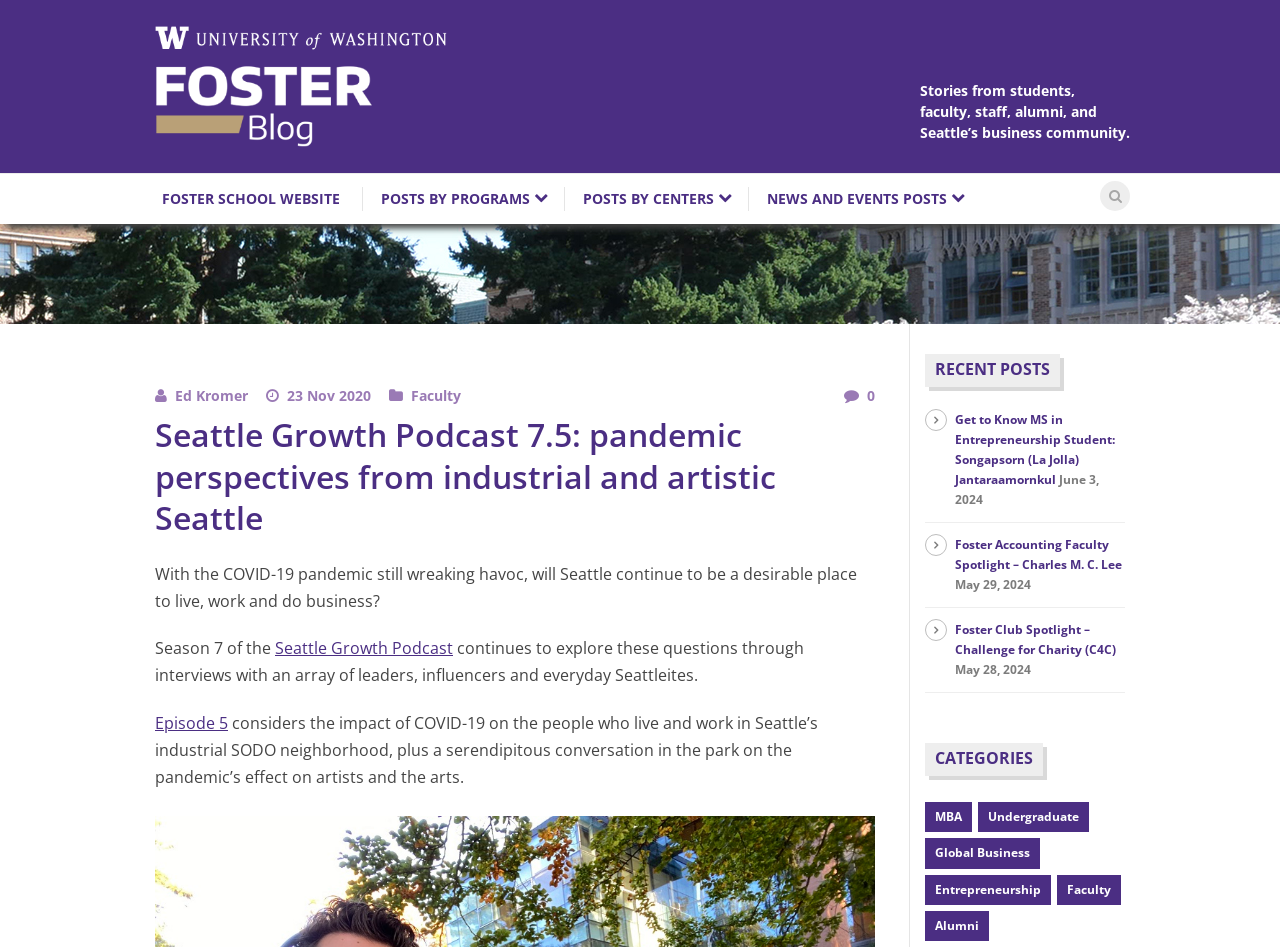What is the date of the post 'Get to Know MS in Entrepreneurship Student: Songapsorn (La Jolla) Jantaraamornkul'?
Using the image as a reference, give a one-word or short phrase answer.

June 3, 2024